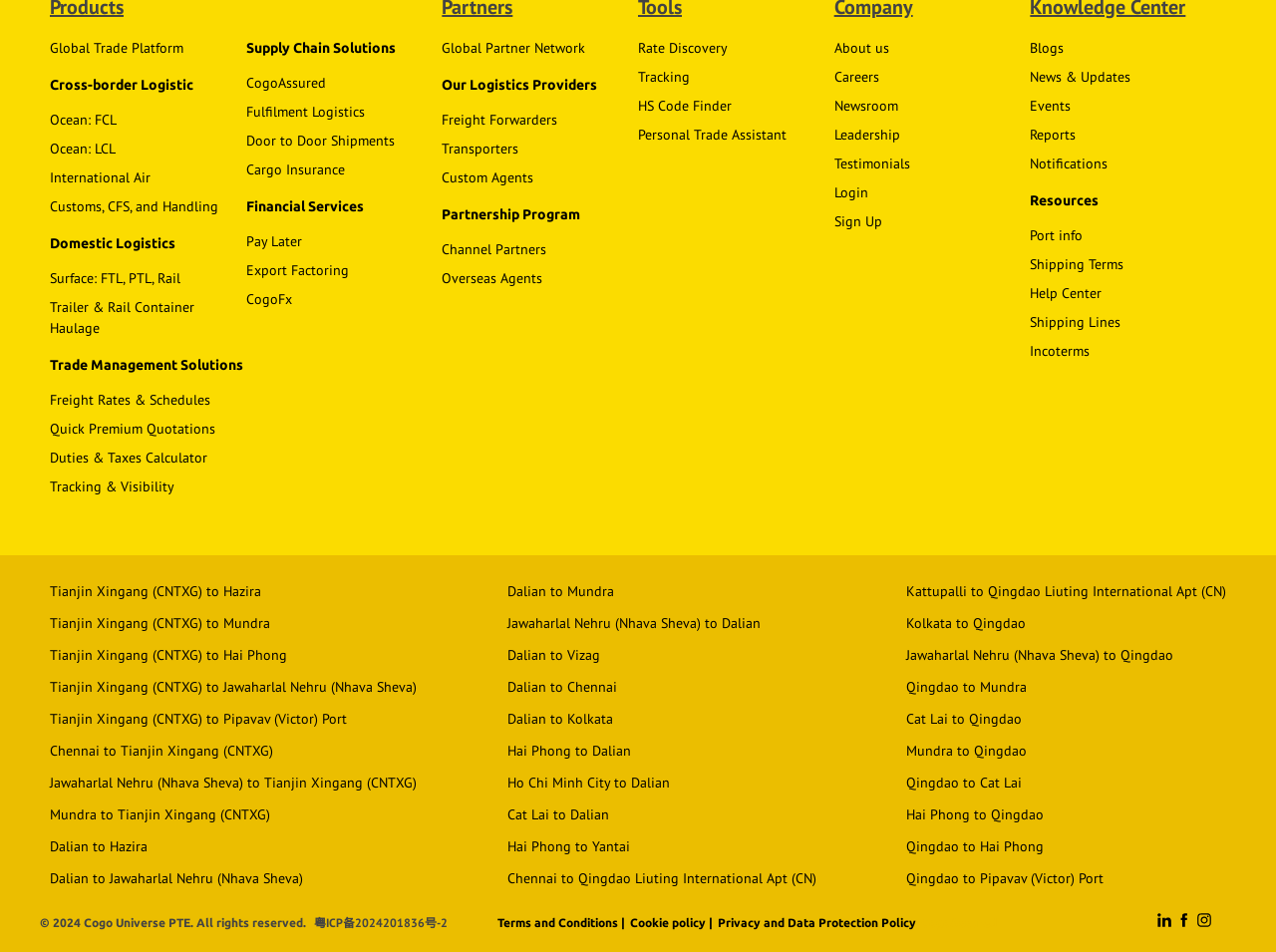Please identify the bounding box coordinates of the region to click in order to complete the task: "View Ocean: FCL". The coordinates must be four float numbers between 0 and 1, specified as [left, top, right, bottom].

[0.039, 0.115, 0.091, 0.137]